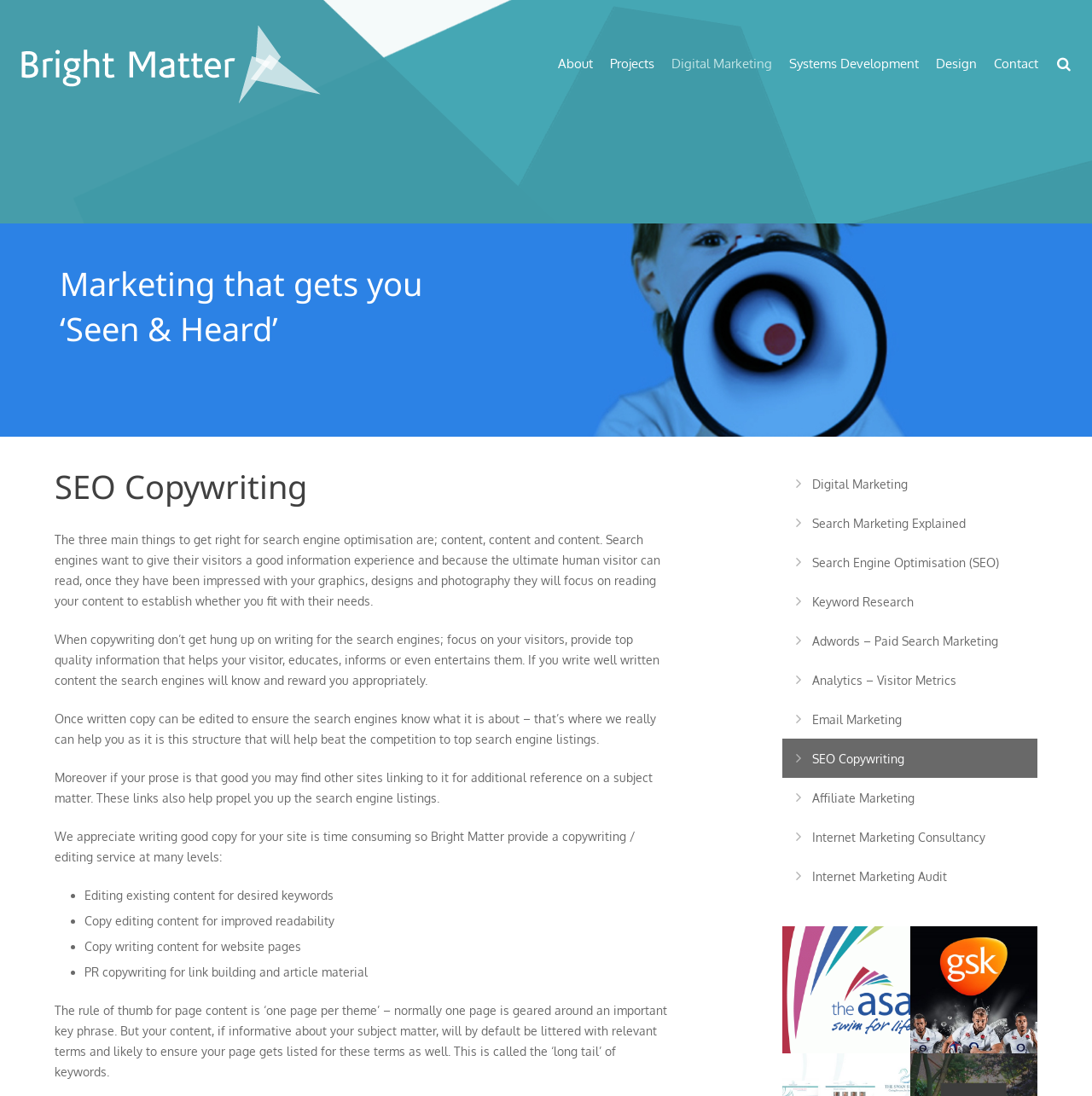Please provide a comprehensive answer to the question below using the information from the image: What is the focus of the copywriting service?

According to the webpage, the focus of the copywriting service is on providing top-quality information that helps visitors, educates, informs, or entertains them. The webpage advises against writing for search engines and instead emphasizes the importance of writing for visitors.